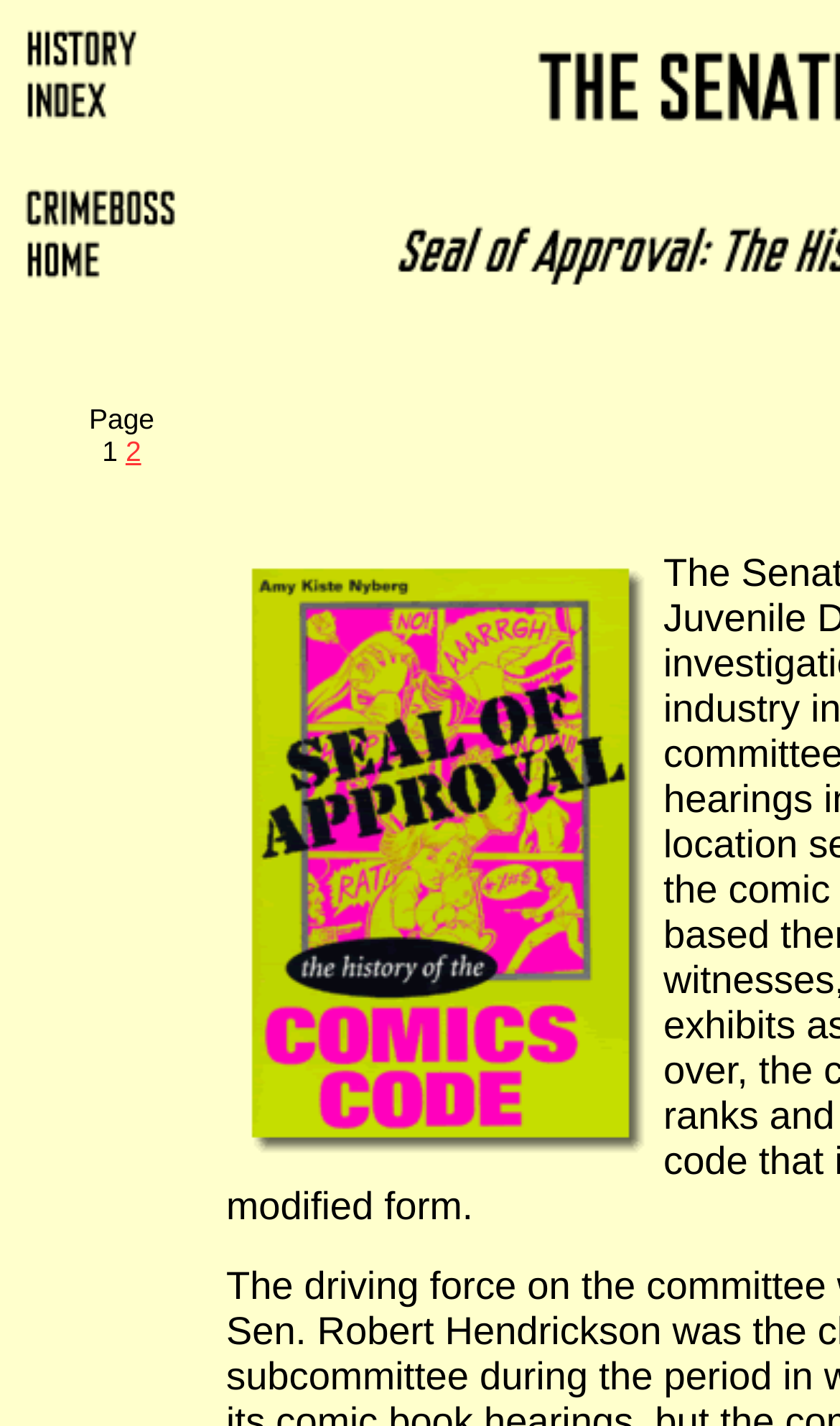Please provide a comprehensive answer to the question below using the information from the image: What is the text above the page number?

I examined the StaticText element [43] and found that its text content is 'Page', which is likely a label for the pagination links.